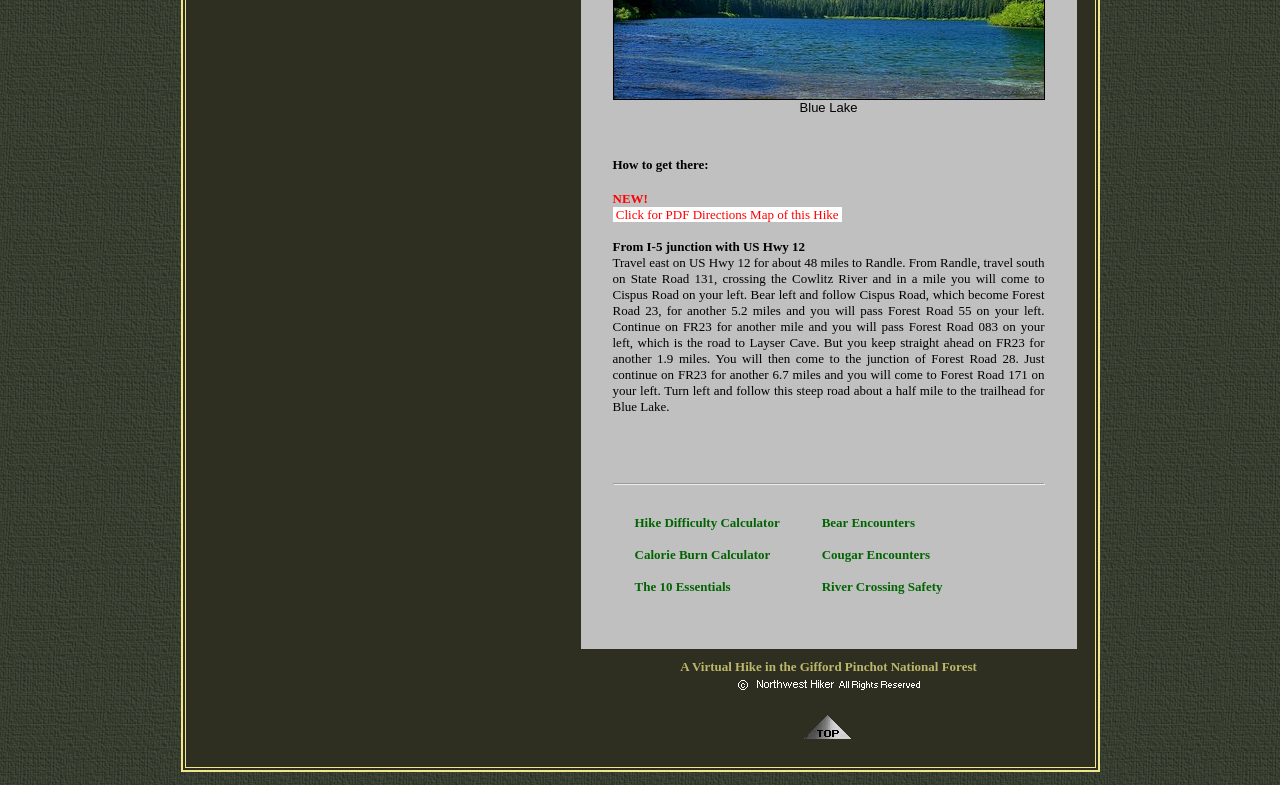How many links are there in the second table row?
Look at the image and construct a detailed response to the question.

The second table row contains three links: Hike Difficulty Calculator, Calorie Burn Calculator, and The 10 Essentials.